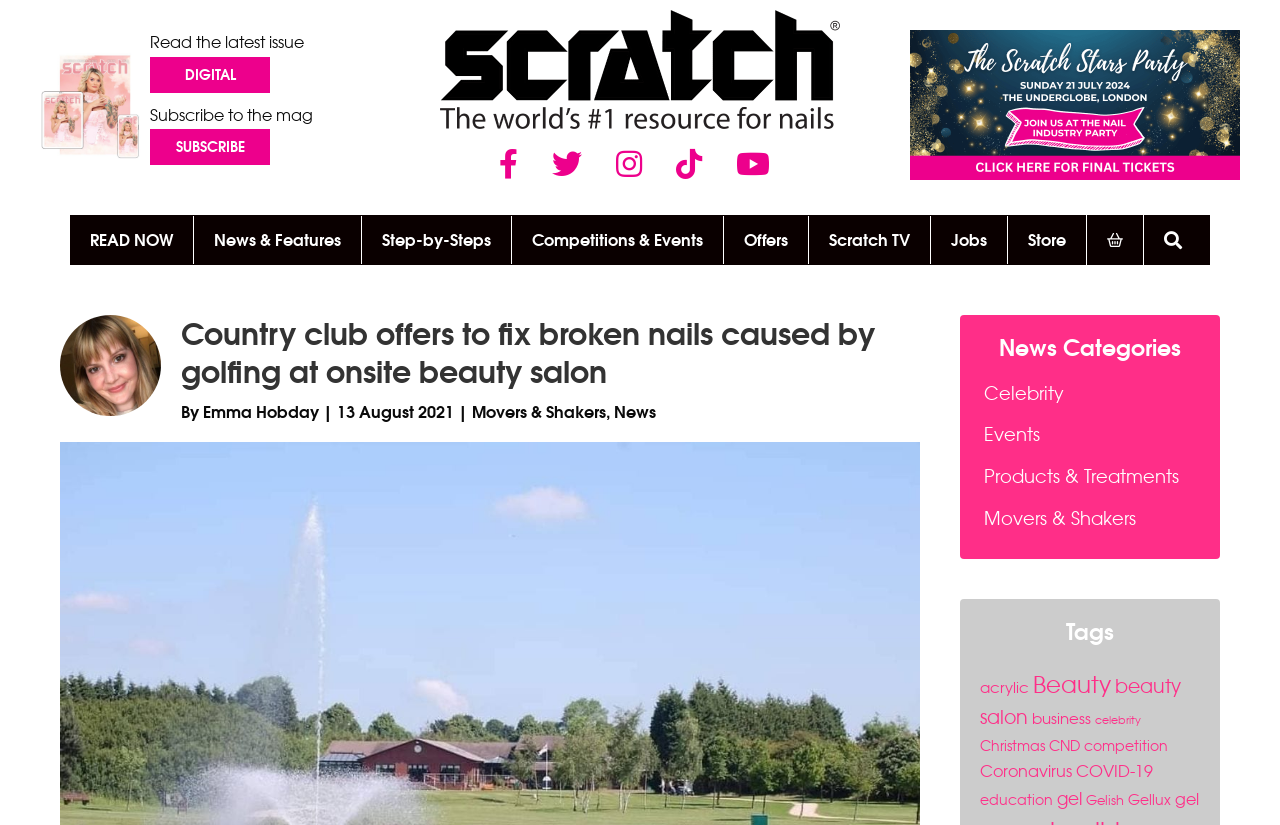Pinpoint the bounding box coordinates of the element to be clicked to execute the instruction: "Visit the Scratch website".

[0.344, 0.07, 0.656, 0.094]